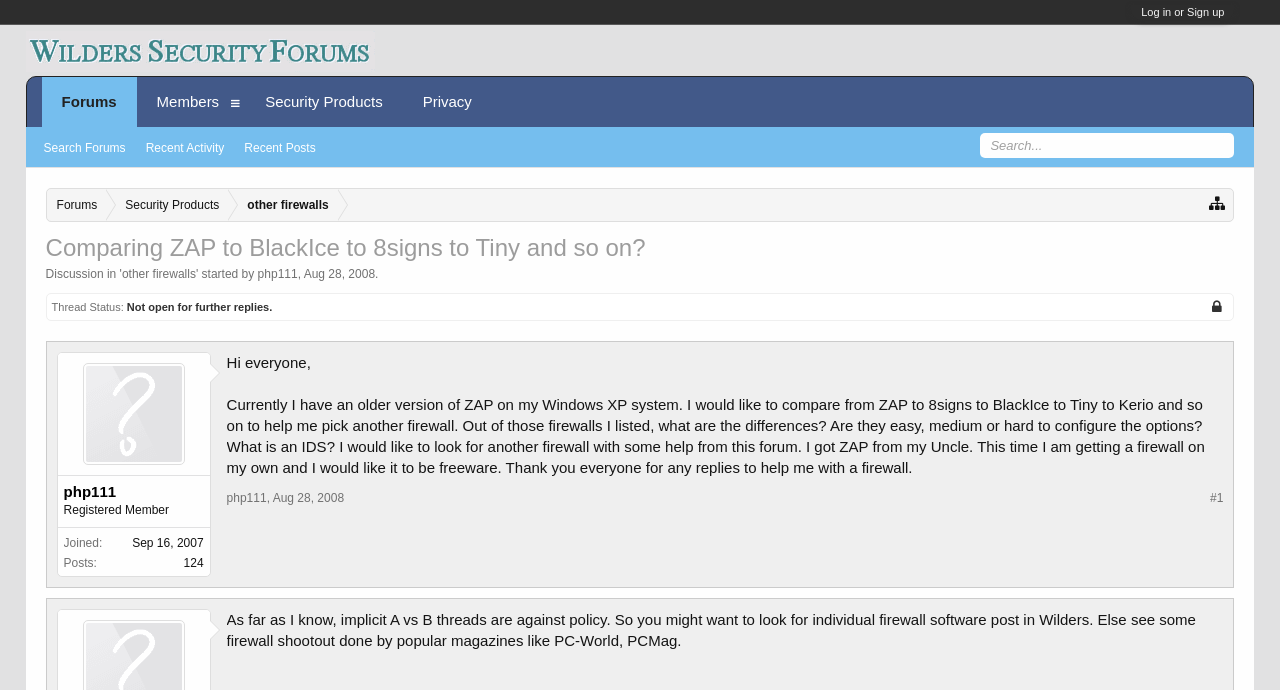Create an elaborate caption that covers all aspects of the webpage.

This webpage appears to be a forum discussion thread on Wilders Security Forums. At the top of the page, there is a login or sign-up link on the right side, and a navigation menu with links to "Forums", "Security Products", and "other firewalls" on the left side. Below the navigation menu, there is a heading that reads "Comparing ZAP to BlackIce to 8signs to Tiny and so on?".

The main content of the page is a discussion thread started by a user named "php111" who is seeking advice on choosing a firewall. The user's post is displayed in a blockquote and contains a lengthy text describing their current situation and asking for help in choosing a firewall. Below the user's post, there are links to the user's profile and the post's timestamp.

On the right side of the page, there is a sidebar with links to "Thread Status", "Posts", and "Joined" information about the user. Below the sidebar, there is a list of links to other forum threads, including a link to the next page of the thread.

At the bottom of the page, there is a footer with links to "Wilders Security Forums", "Forums", "Search Forums", "Recent Activity", "Recent Posts", "Members", and "Security Products". There is also a search box on the bottom right side of the page.